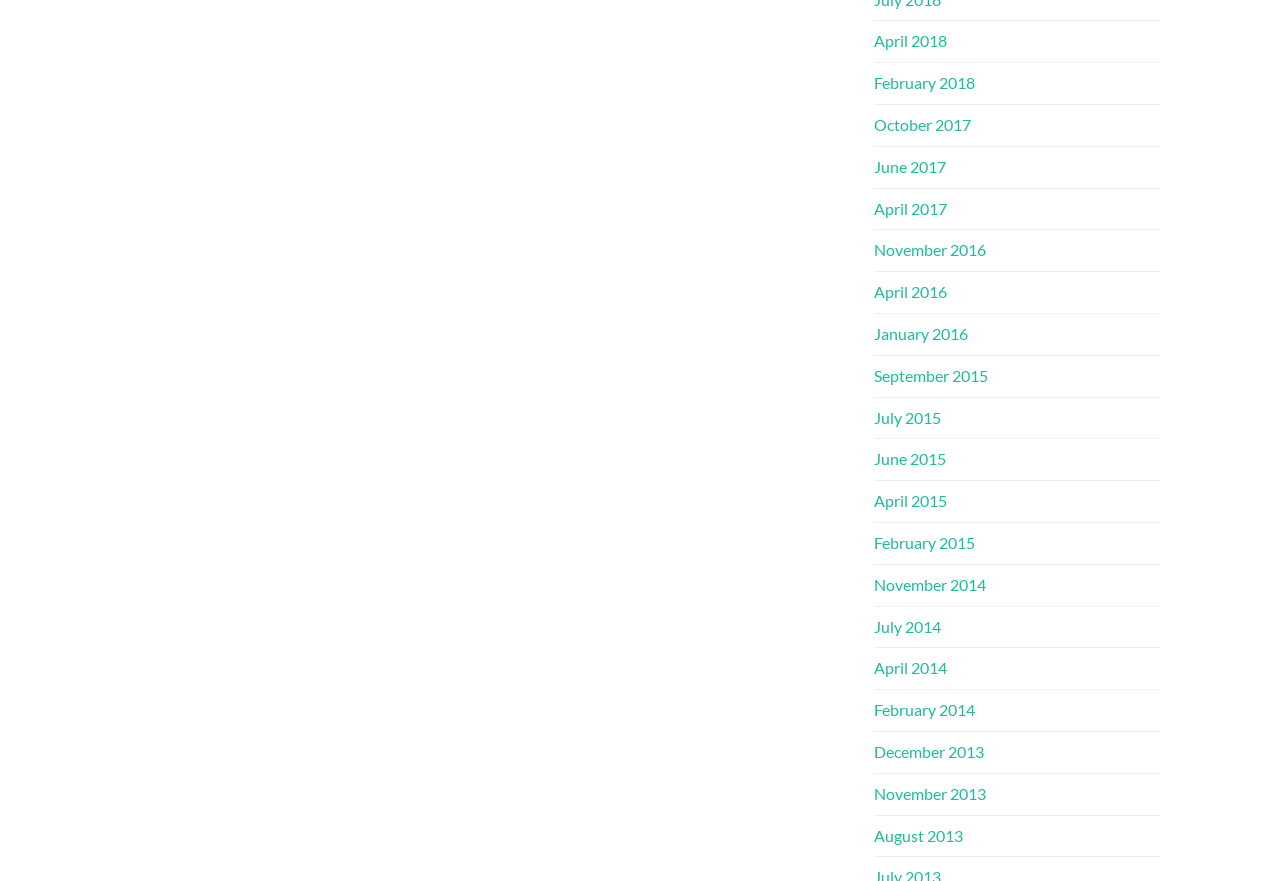How many links are on the webpage?
Please look at the screenshot and answer using one word or phrase.

20